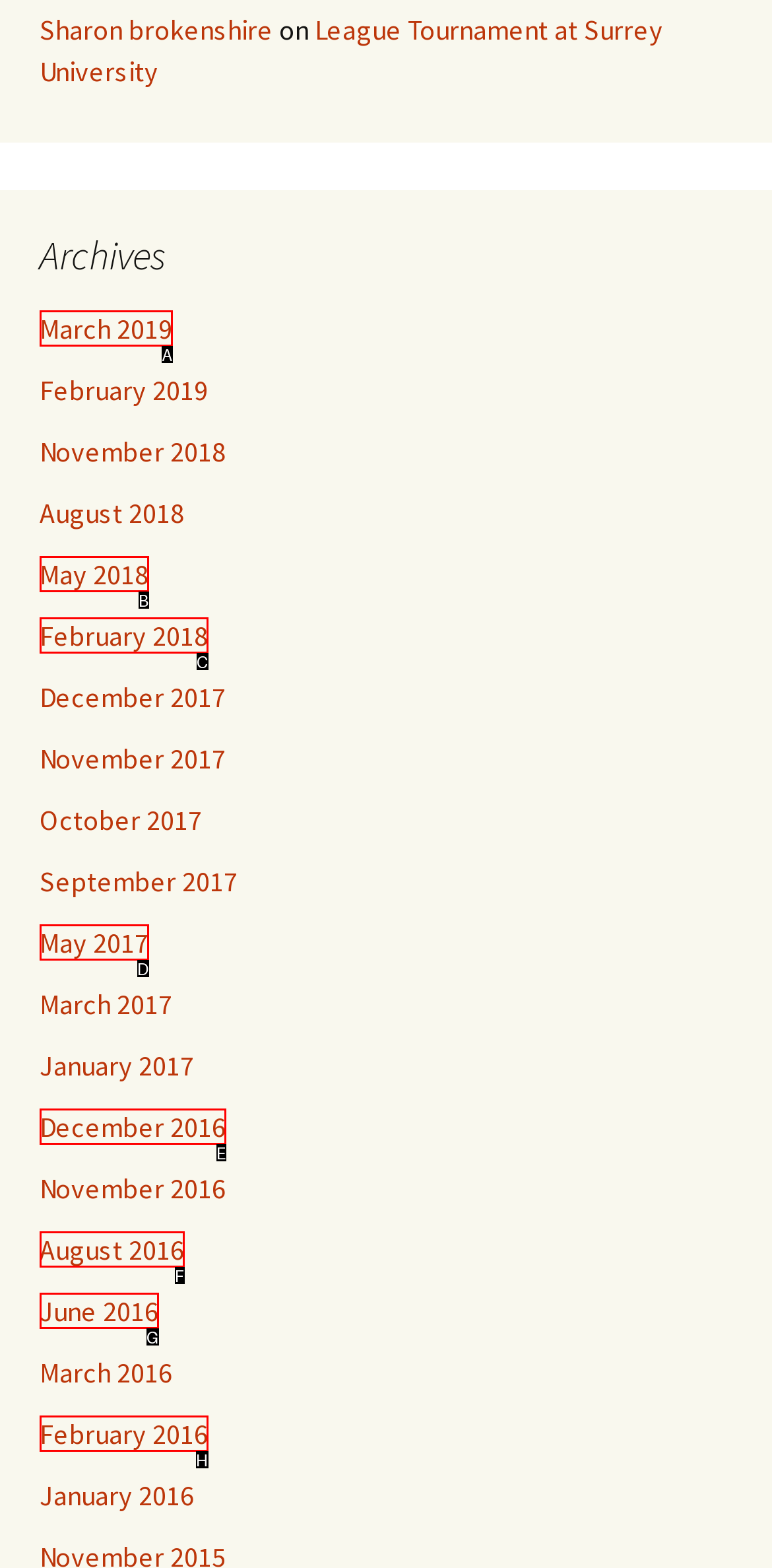Choose the option that best matches the element: August 2016
Respond with the letter of the correct option.

F